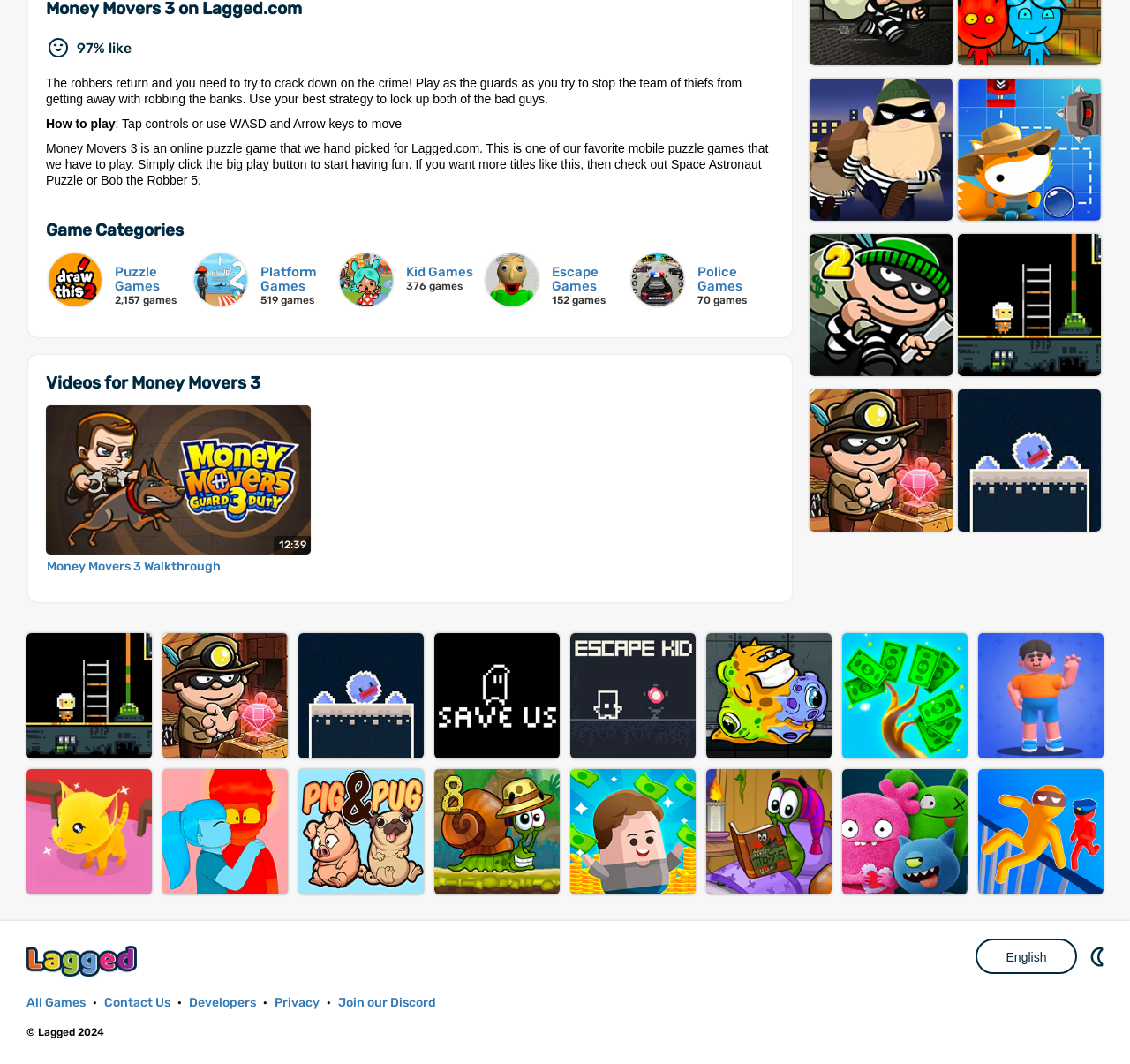Determine the bounding box of the UI component based on this description: "Nightmode". The bounding box coordinates should be four float values between 0 and 1, i.e., [left, top, right, bottom].

[0.957, 0.882, 0.988, 0.915]